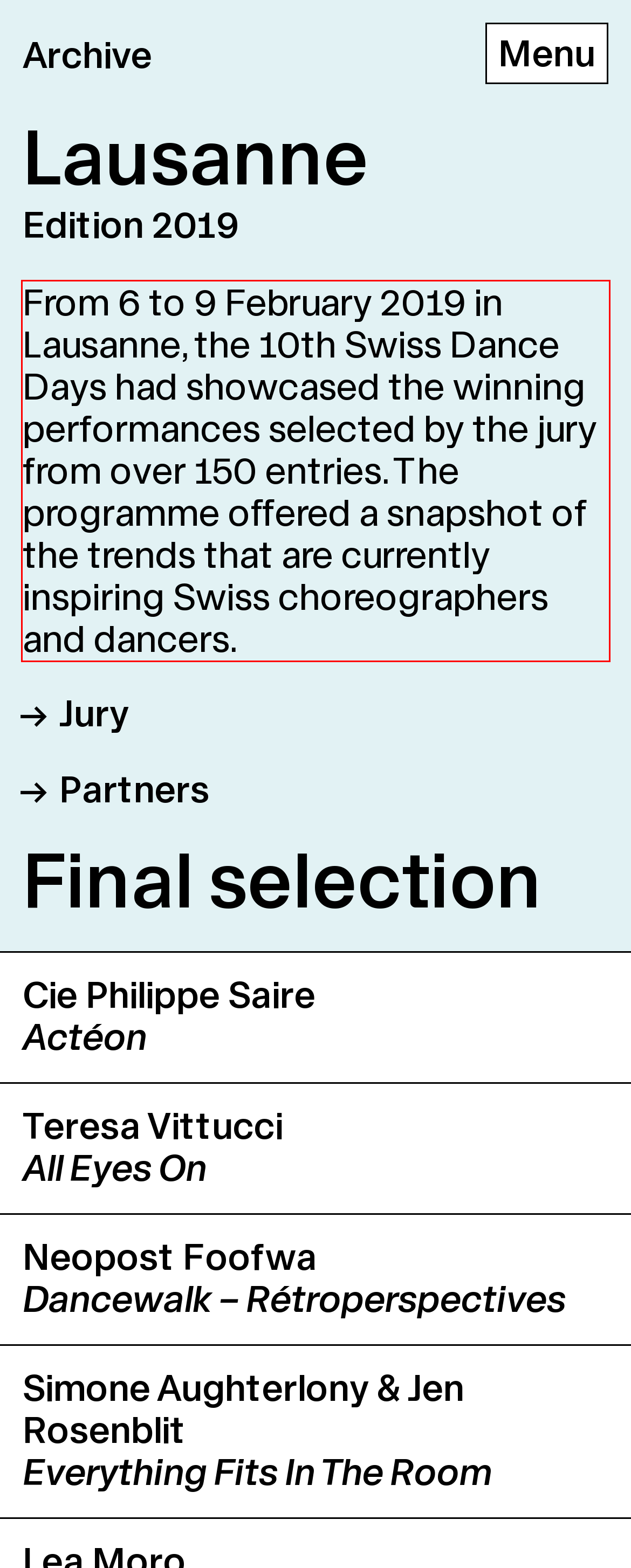You are provided with a screenshot of a webpage that includes a red bounding box. Extract and generate the text content found within the red bounding box.

From 6 to 9 February 2019 in Lausanne, the 10th Swiss Dance Days had showcased the winning performances selected by the jury from over 150 entries. The programme offered a snapshot of the trends that are currently inspiring Swiss choreographers and dancers.